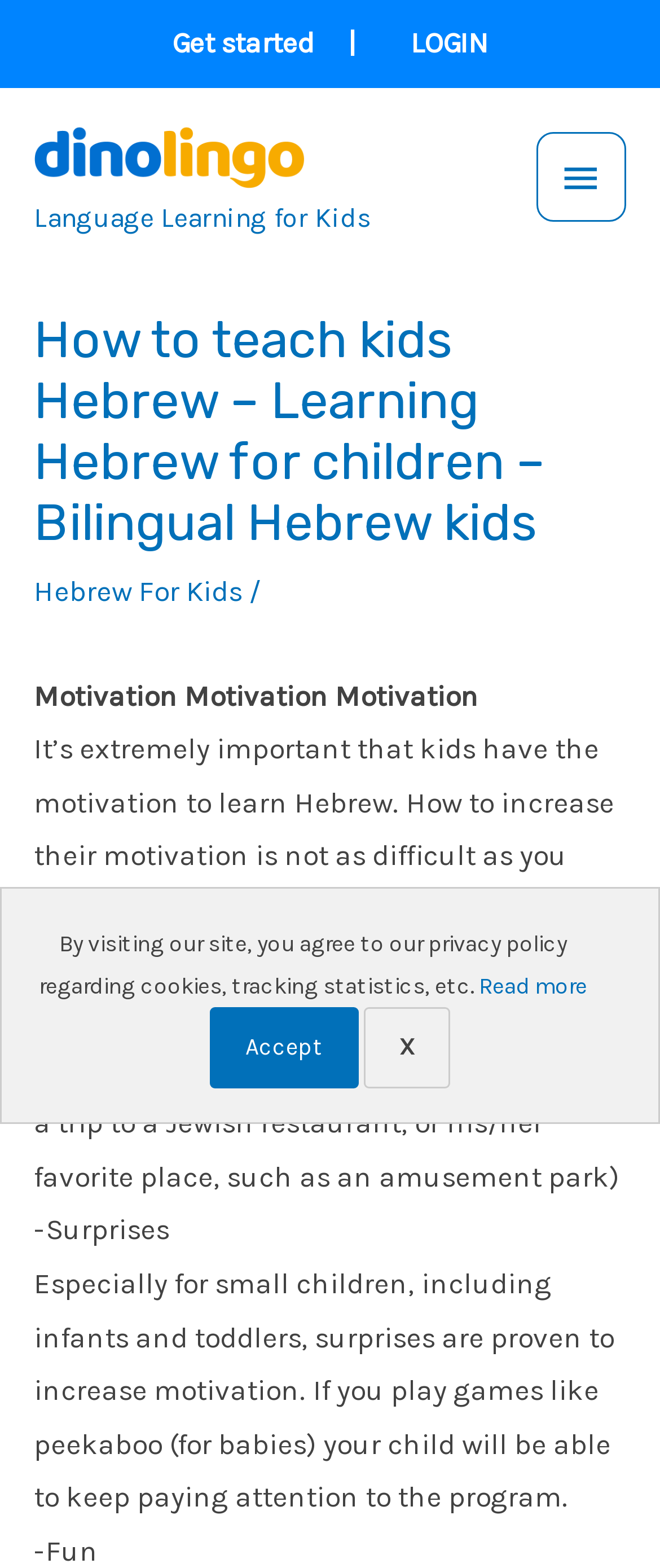What is the name of the language learning app and website?
Please ensure your answer to the question is detailed and covers all necessary aspects.

The webpage mentions 'Language Lessons for kids – Language Learning App and Website for children – Dinolingo' as the name of the app and website.